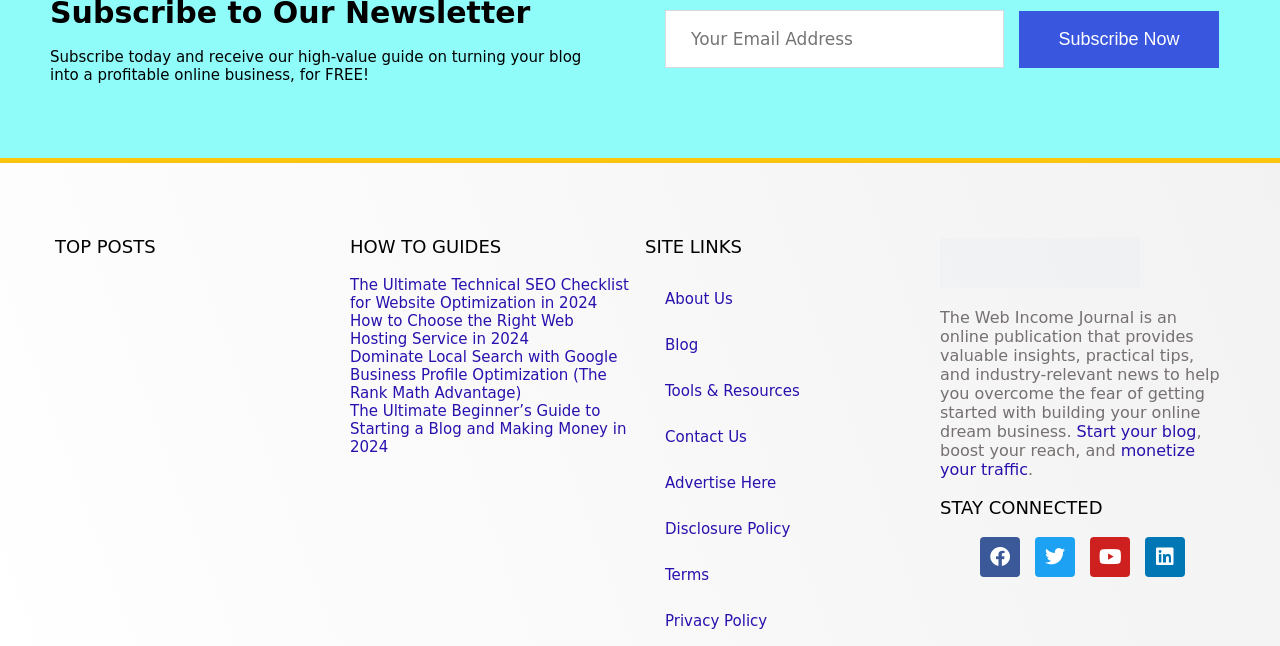Point out the bounding box coordinates of the section to click in order to follow this instruction: "Learn about the website".

[0.504, 0.427, 0.727, 0.498]